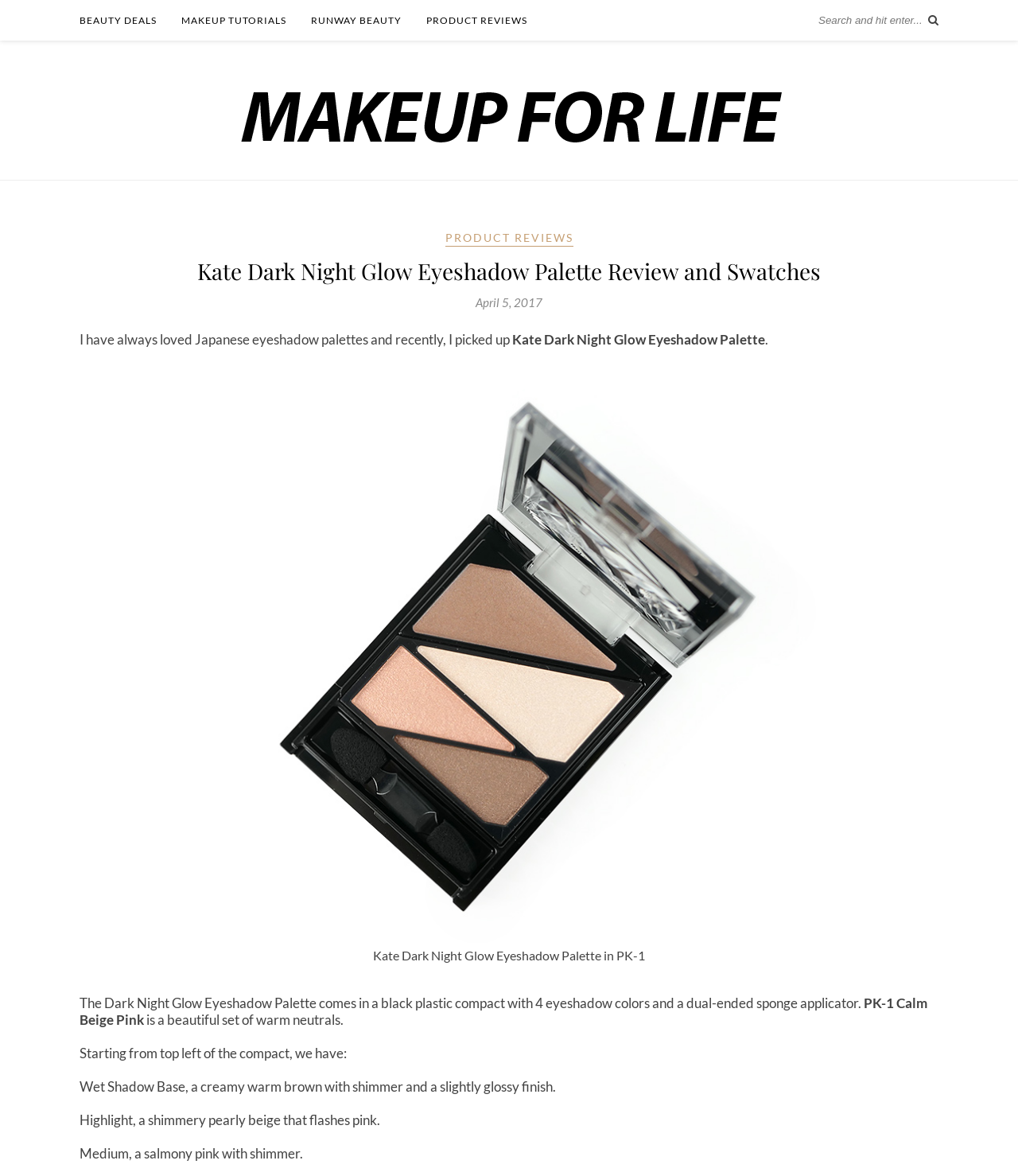Respond to the question below with a single word or phrase:
What is the date of the review?

April 5, 2017